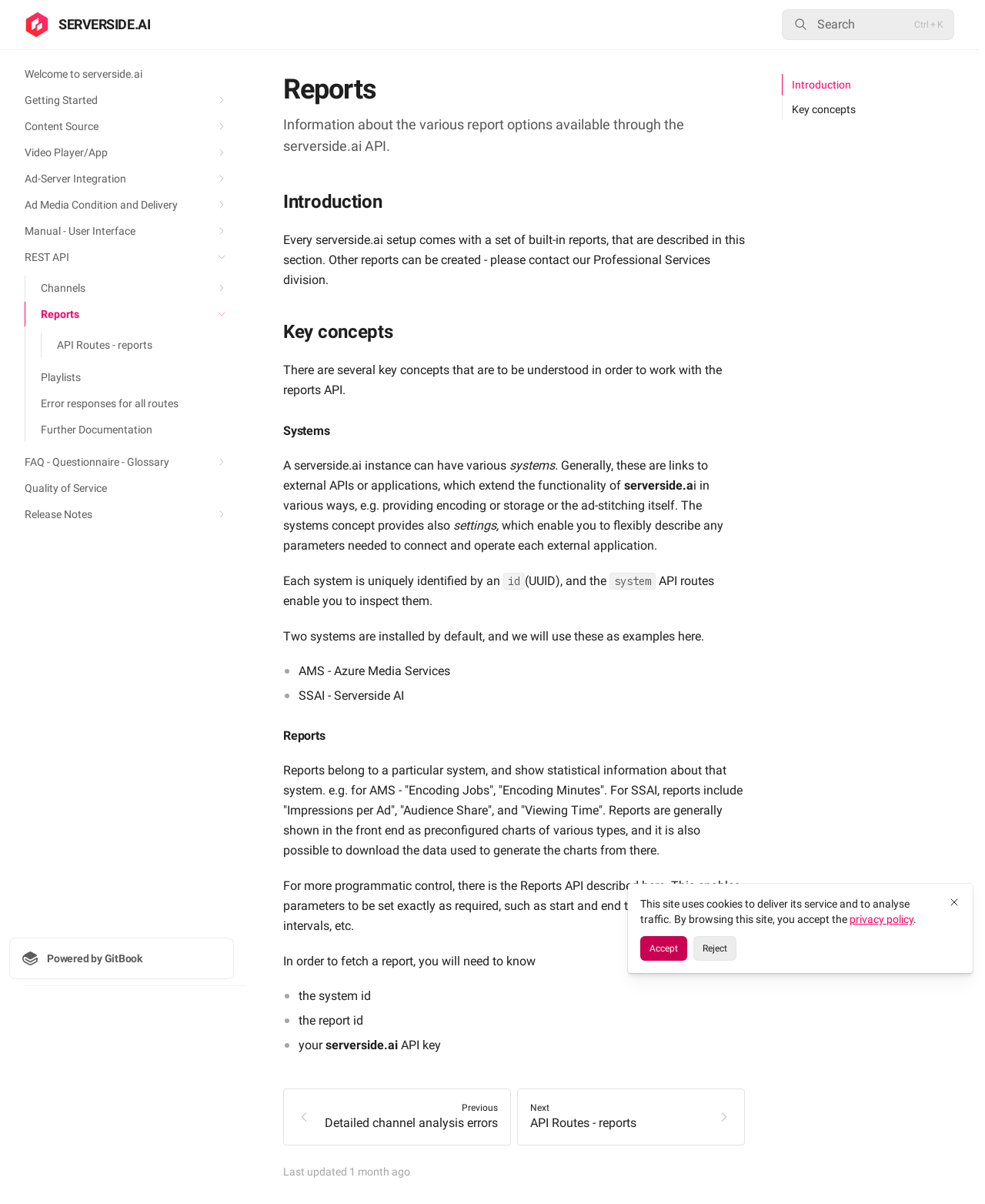What is required to fetch a report?
Provide a detailed and well-explained answer to the question.

In order to fetch a report, you will need to know the system id, the report id, and your serverside.ai API key. This information is necessary to set parameters exactly as required, such as start and end times, sampling intervals, etc.